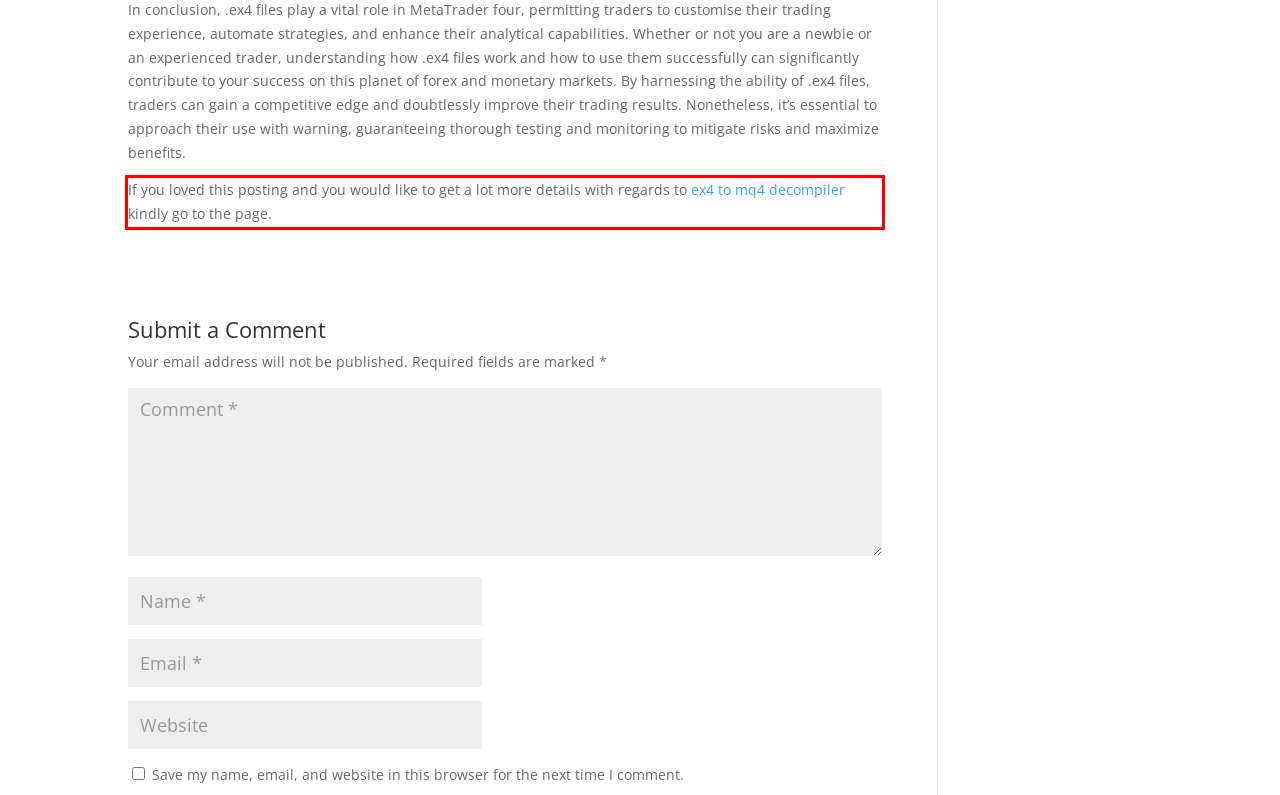Given a webpage screenshot, identify the text inside the red bounding box using OCR and extract it.

If you loved this posting and you would like to get a lot more details with regards to ex4 to mq4 decompiler kindly go to the page.